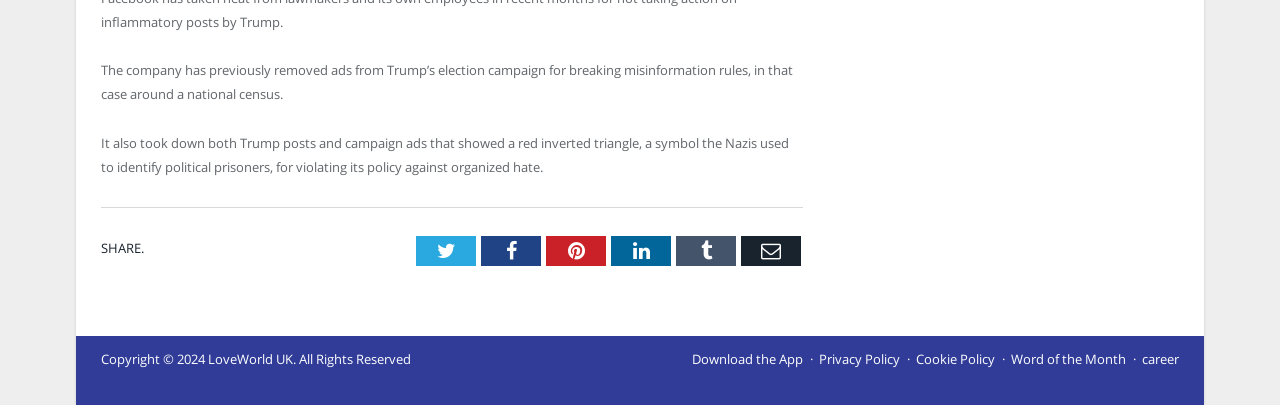Can you provide the bounding box coordinates for the element that should be clicked to implement the instruction: "Download the App"?

[0.541, 0.864, 0.627, 0.909]